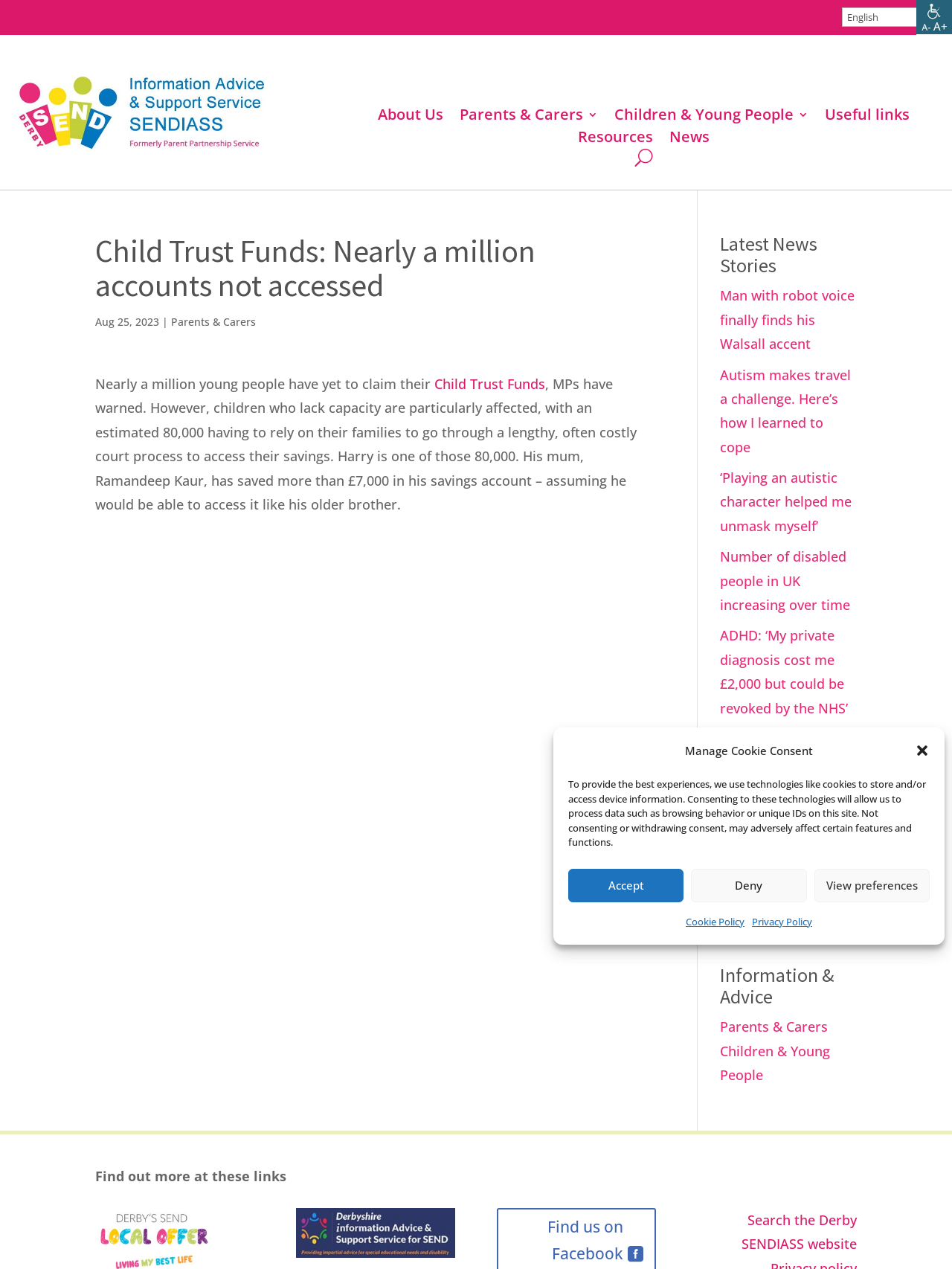Point out the bounding box coordinates of the section to click in order to follow this instruction: "Visit the About Us page".

[0.397, 0.086, 0.465, 0.099]